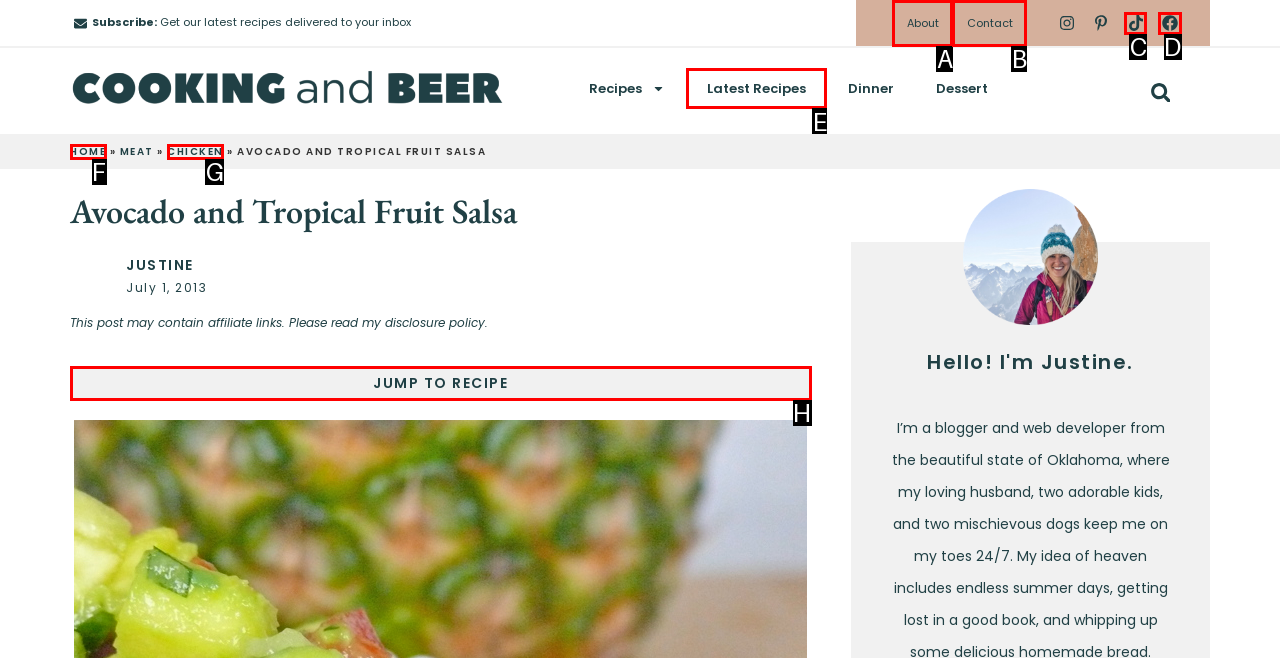For the task: View the latest recipes, specify the letter of the option that should be clicked. Answer with the letter only.

E